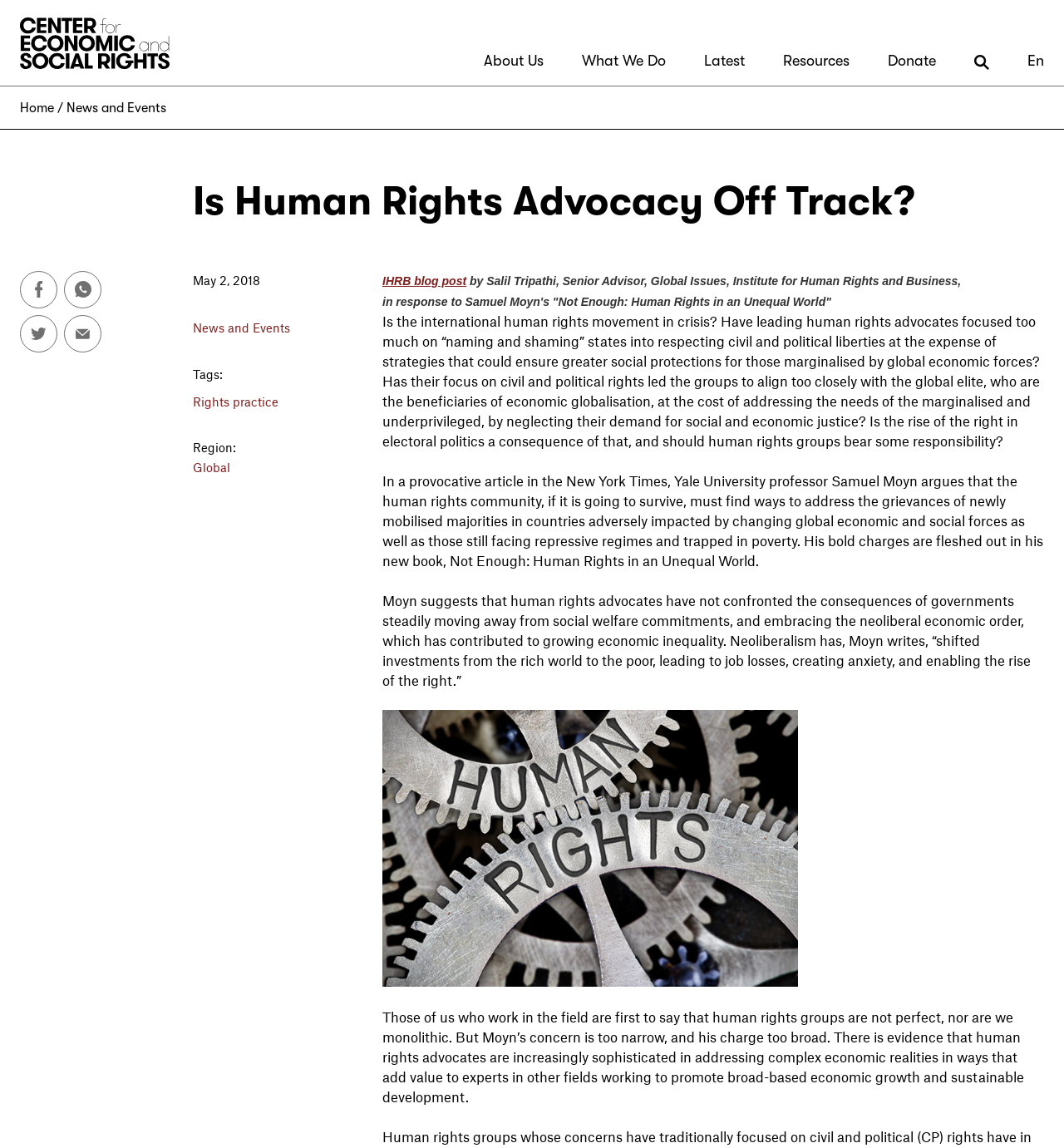Provide a single word or phrase to answer the given question: 
What is the name of the book mentioned in the blog post?

Not Enough: Human Rights in an Unequal World